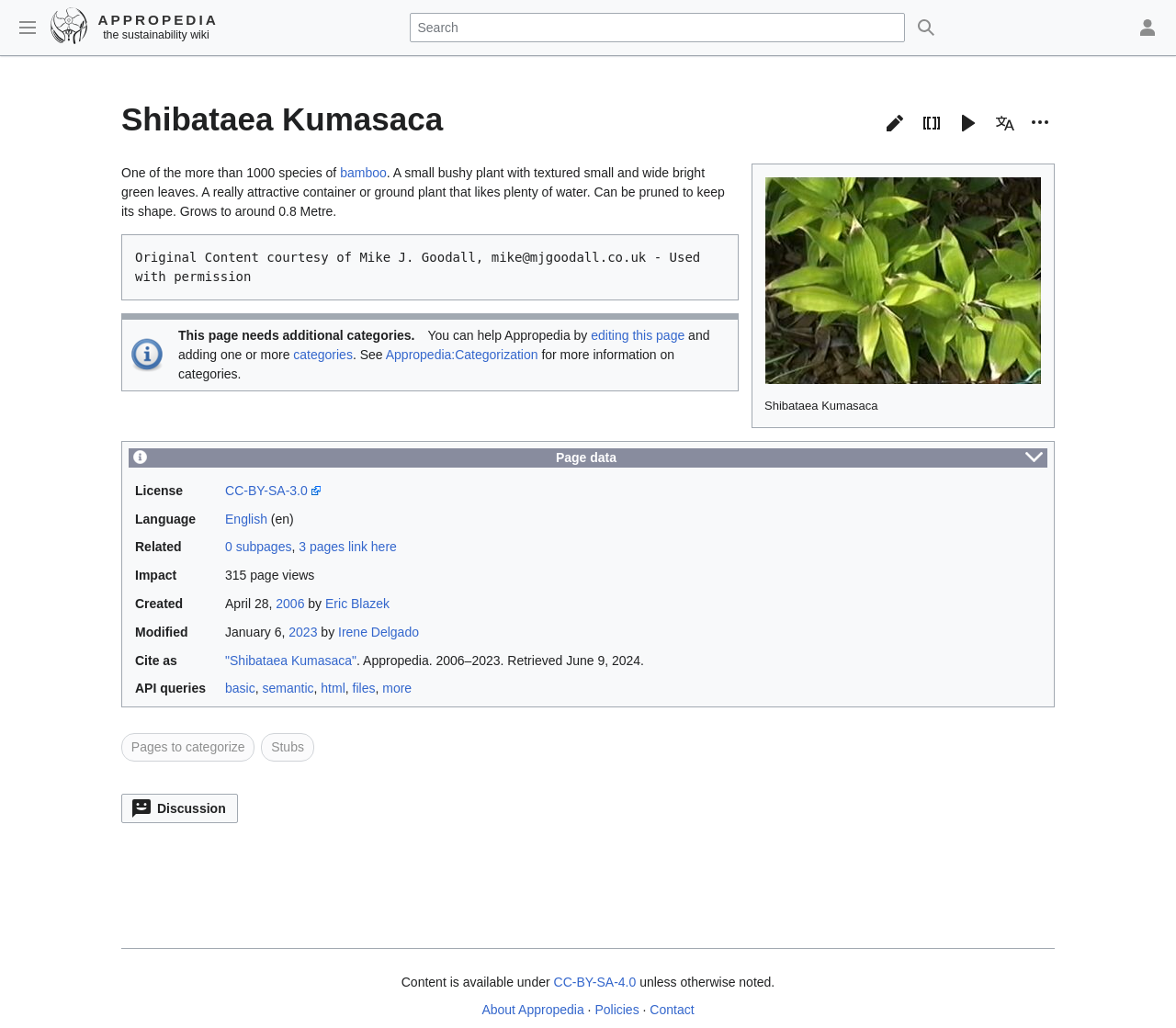When was this webpage last modified?
From the screenshot, provide a brief answer in one word or phrase.

January 6, 2023